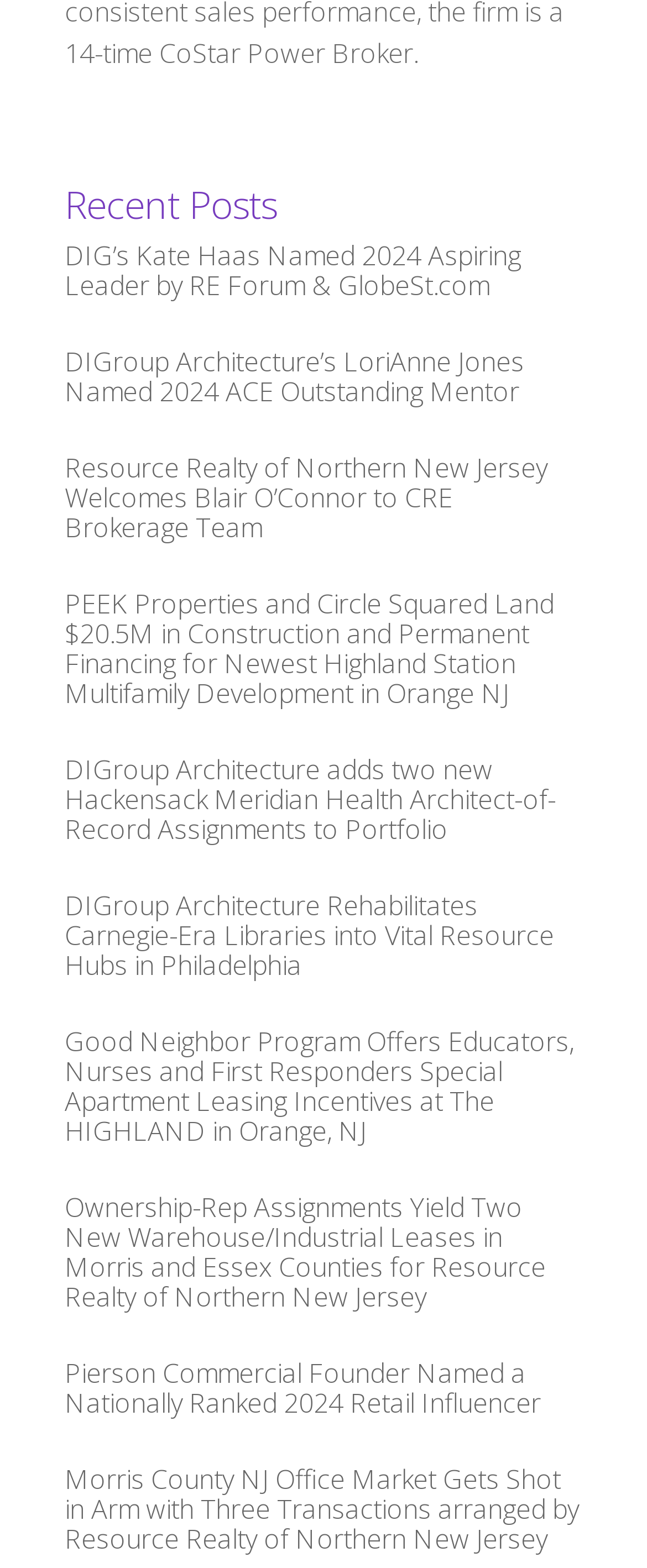Please identify the bounding box coordinates of the clickable element to fulfill the following instruction: "explore Good Neighbor Program Offers". The coordinates should be four float numbers between 0 and 1, i.e., [left, top, right, bottom].

[0.1, 0.652, 0.887, 0.733]